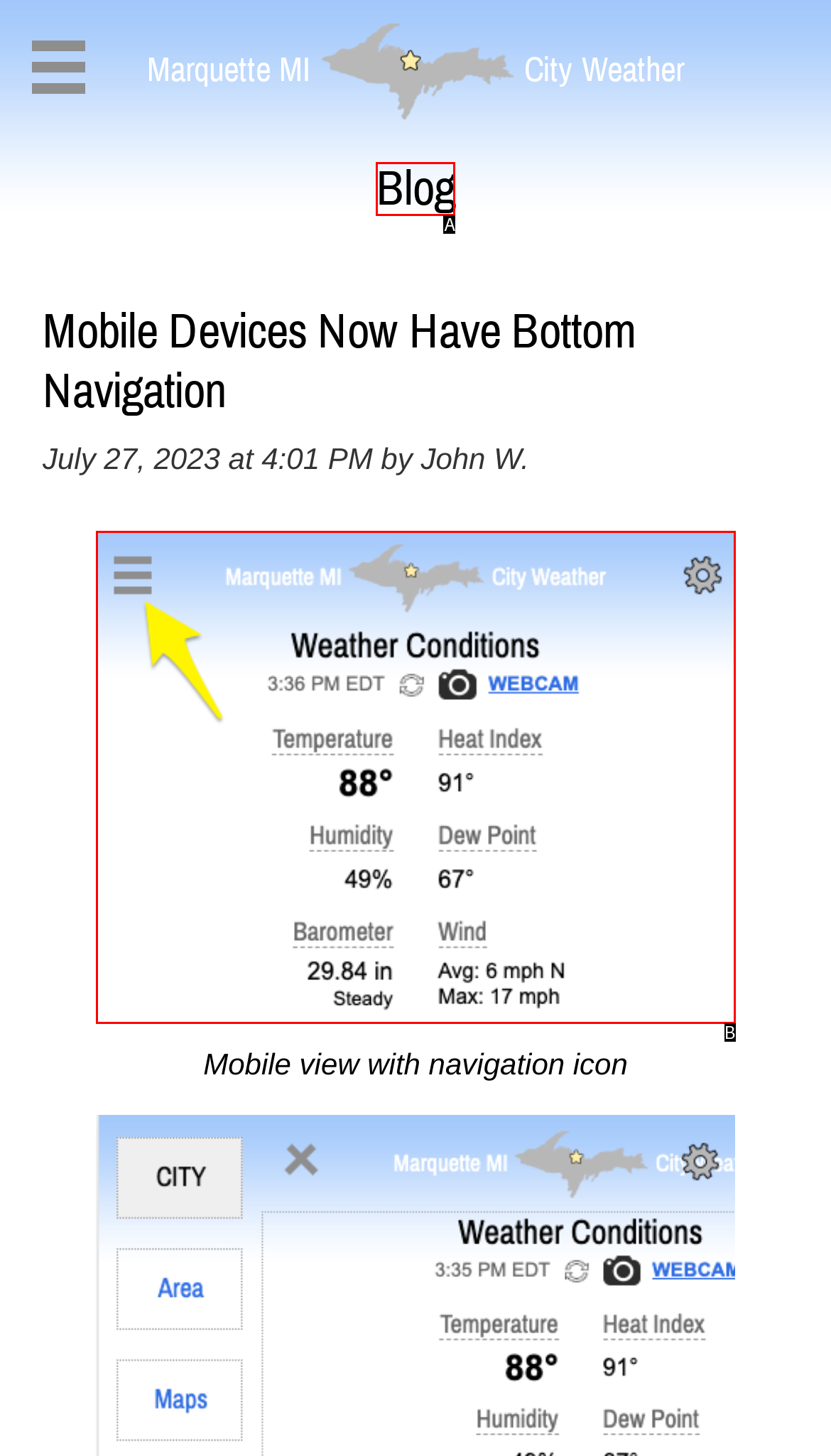Identify the option that corresponds to the description: Blog 
Provide the letter of the matching option from the available choices directly.

A